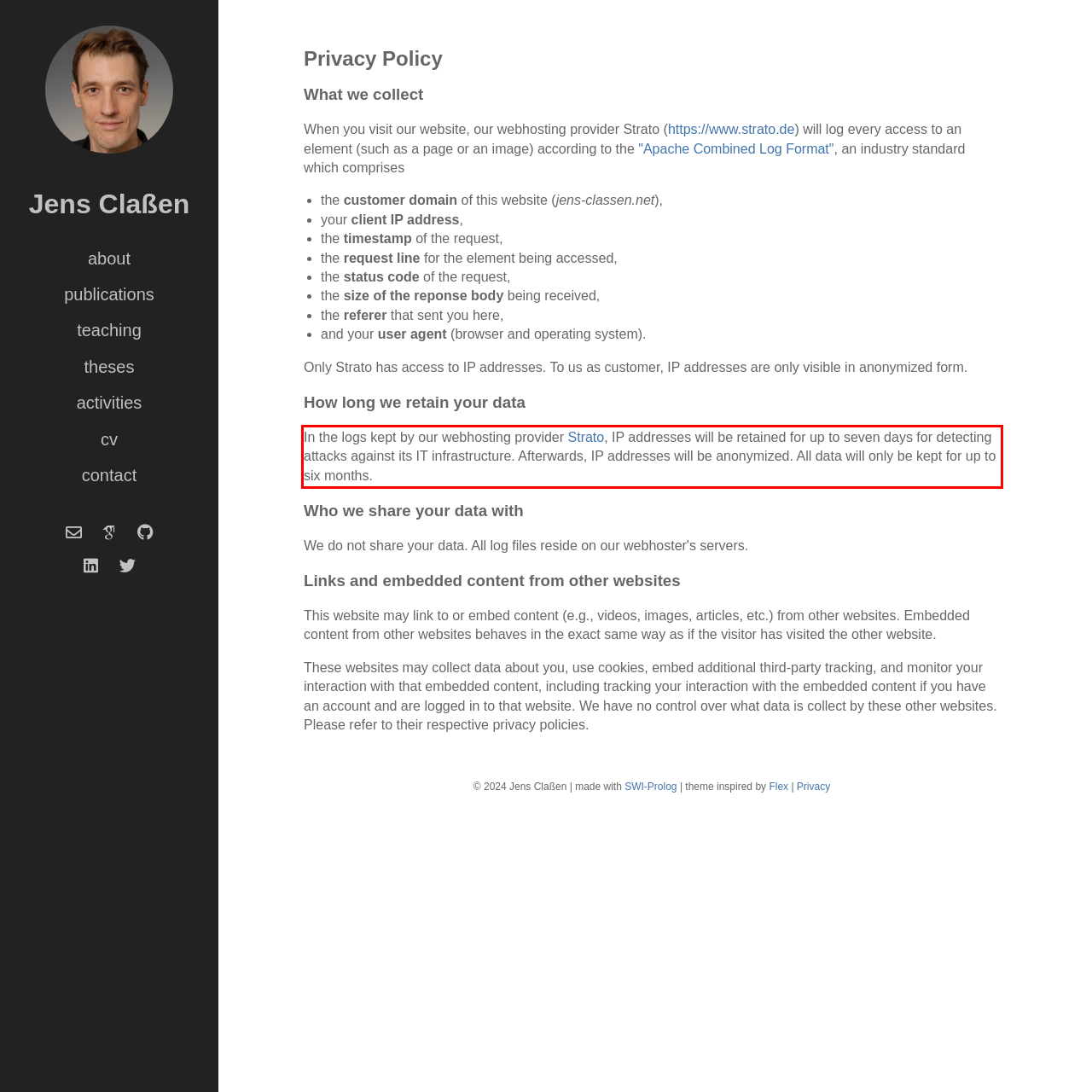You have a screenshot of a webpage where a UI element is enclosed in a red rectangle. Perform OCR to capture the text inside this red rectangle.

In the logs kept by our webhosting provider Strato, IP addresses will be retained for up to seven days for detecting attacks against its IT infrastructure. Afterwards, IP addresses will be anonymized. All data will only be kept for up to six months.